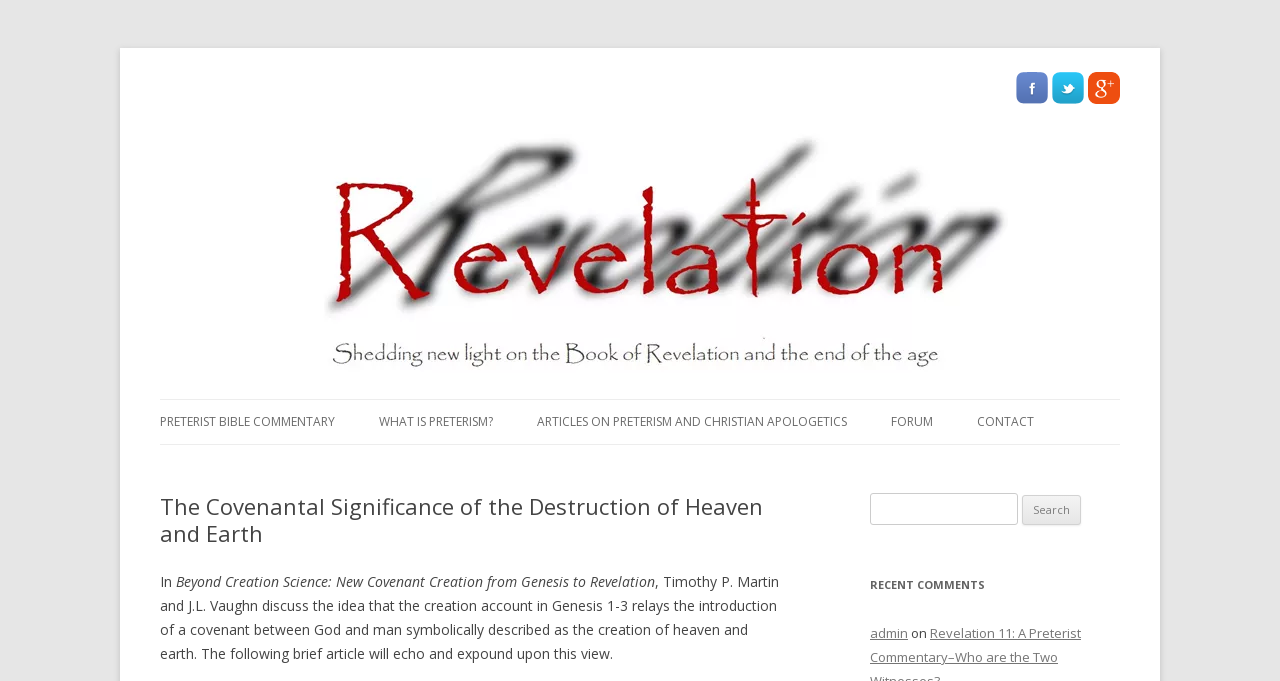What is the name of the social media platform with a link at the top right corner?
Could you give a comprehensive explanation in response to this question?

I looked at the top right corner of the webpage and found a link with an image of a Facebook logo, which indicates that it is a link to the Facebook social media platform.